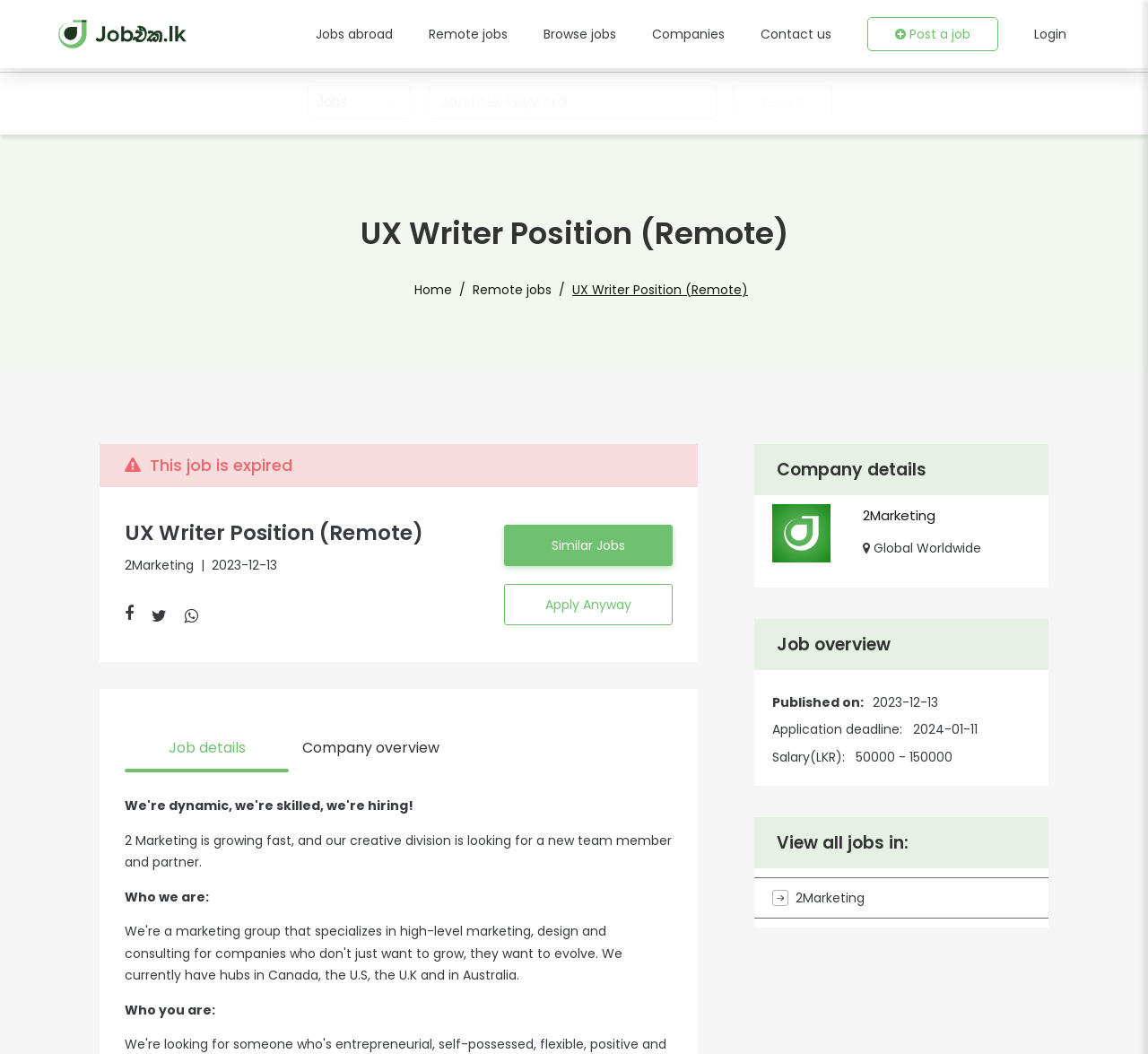What is the salary range of the job posting?
Using the image provided, answer with just one word or phrase.

50000 - 150000 LKR